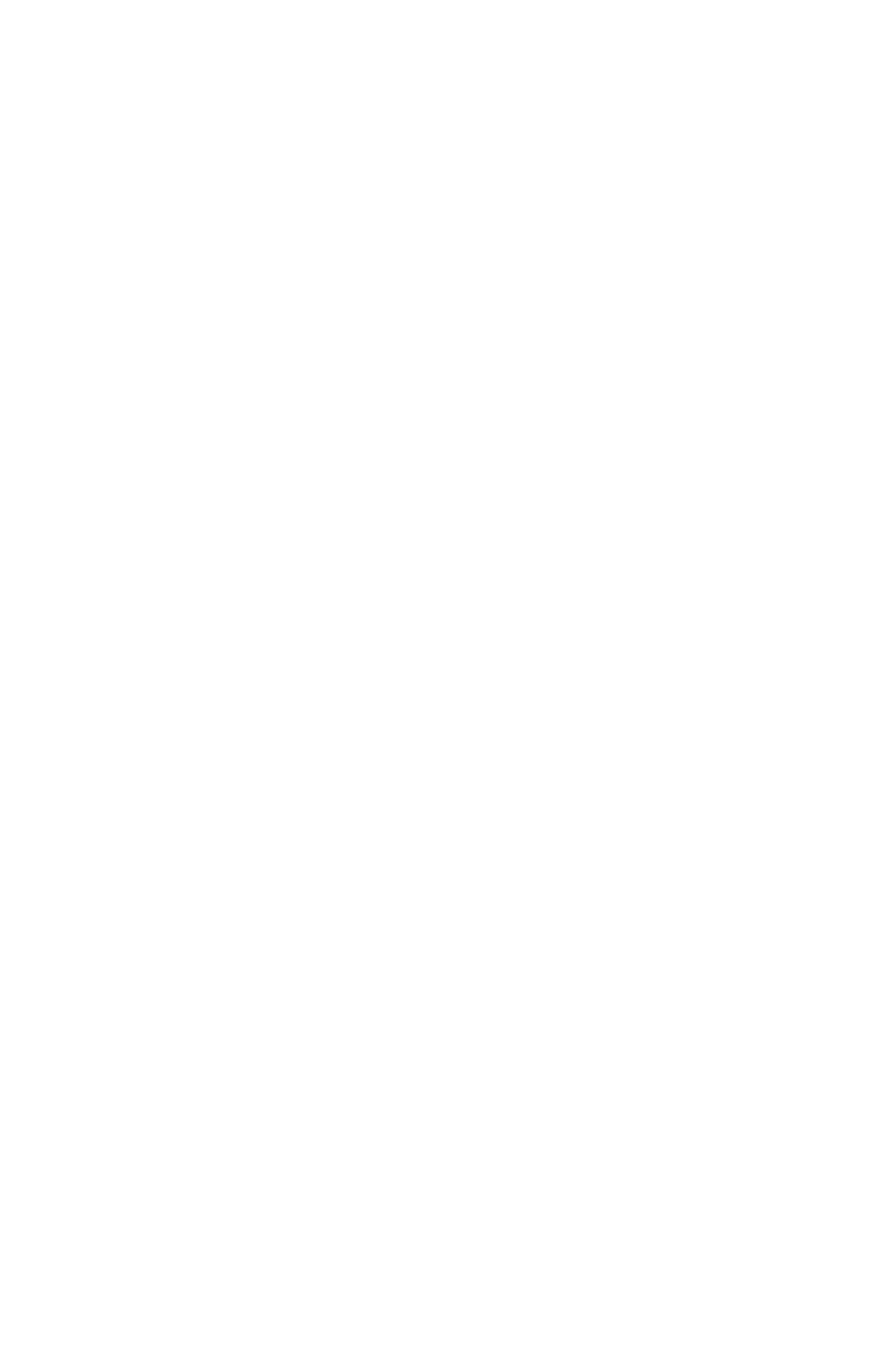Identify the bounding box coordinates for the element you need to click to achieve the following task: "submit a manuscript". The coordinates must be four float values ranging from 0 to 1, formatted as [left, top, right, bottom].

[0.033, 0.854, 0.367, 0.885]